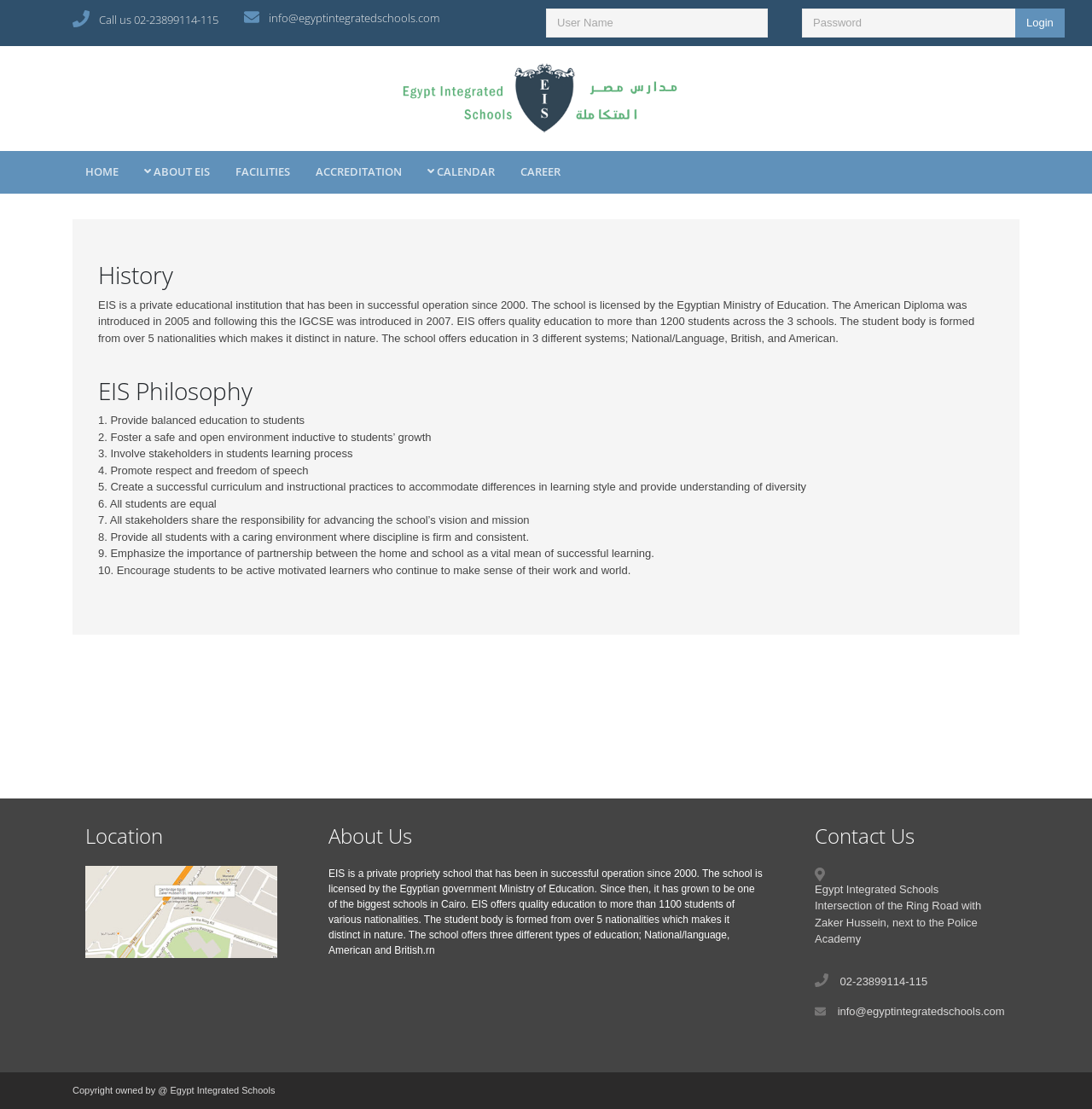Give a detailed account of the webpage, highlighting key information.

The webpage is about Egypt Integrated Schools (EIS), a private proprietary school in Cairo. At the top of the page, there is a login section with a username and password input field, accompanied by a "Login" button. To the left of the login section, there is a phone number and an email address. 

Below the login section, there is a navigation menu with links to "HOME", "ABOUT EIS", "FACILITIES", "ACCREDITATION", "CALENDAR", and "CAREER". The "ABOUT EIS" and "CALENDAR" links have dropdown menus.

The main content of the page is divided into three sections. The first section is about the history of EIS, which has been in operation since 2000 and offers quality education to over 1200 students from various nationalities. 

The second section outlines the school's philosophy, which includes providing balanced education, fostering a safe environment, involving stakeholders in the learning process, promoting respect and freedom of speech, and more.

The third section is located at the bottom of the page and contains information about the school's location, a brief description of the school, and contact information, including an address, phone number, and email address. There is also a copyright notice at the very bottom of the page. 

Throughout the page, there are several headings and subheadings that help organize the content. There are also a few images, including a logo at the top of the page and a map at the bottom. A "Scroll Back to Top" button is located at the bottom right corner of the page.